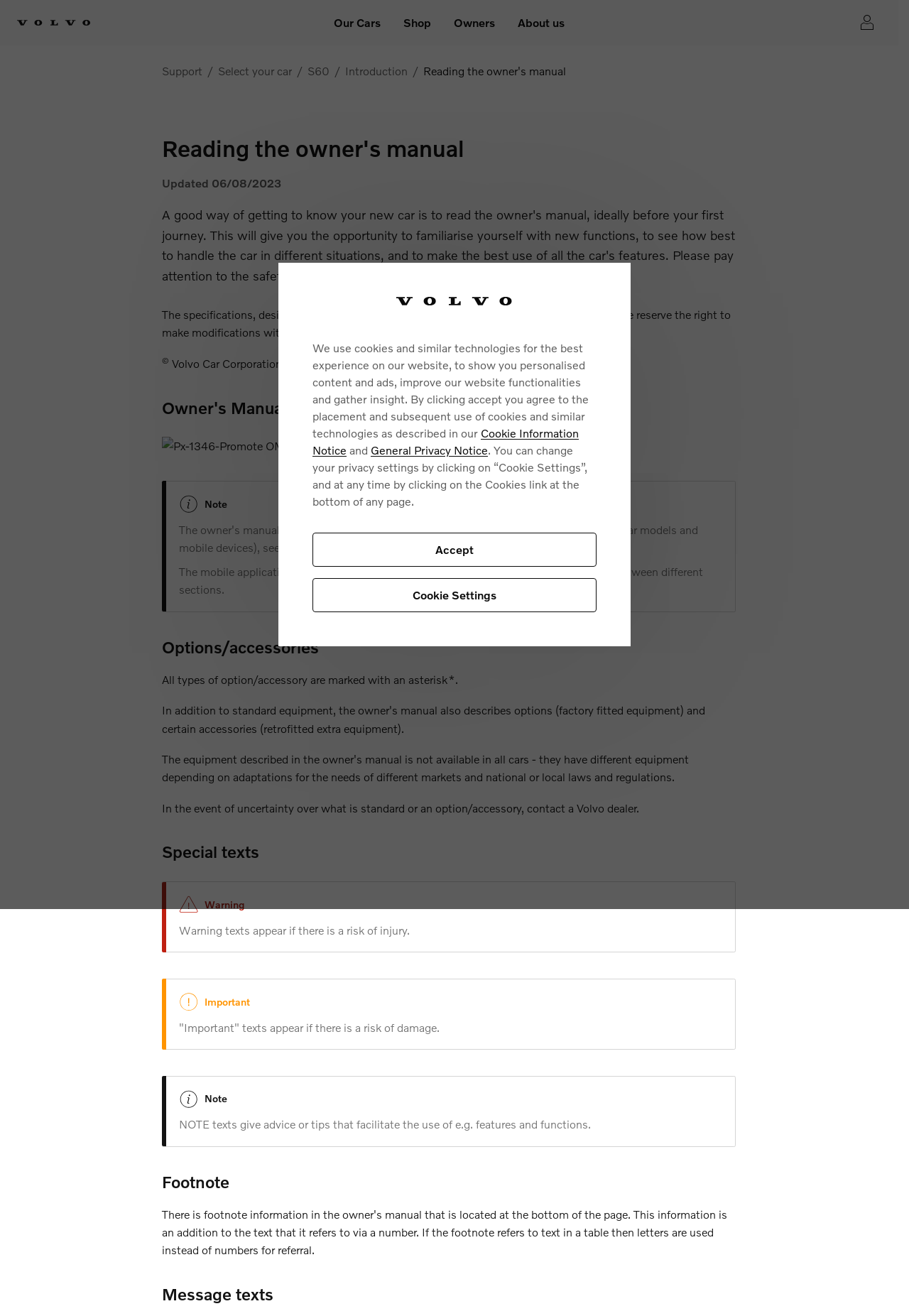Based on the element description "S60...", predict the bounding box coordinates of the UI element.

[0.339, 0.047, 0.363, 0.06]